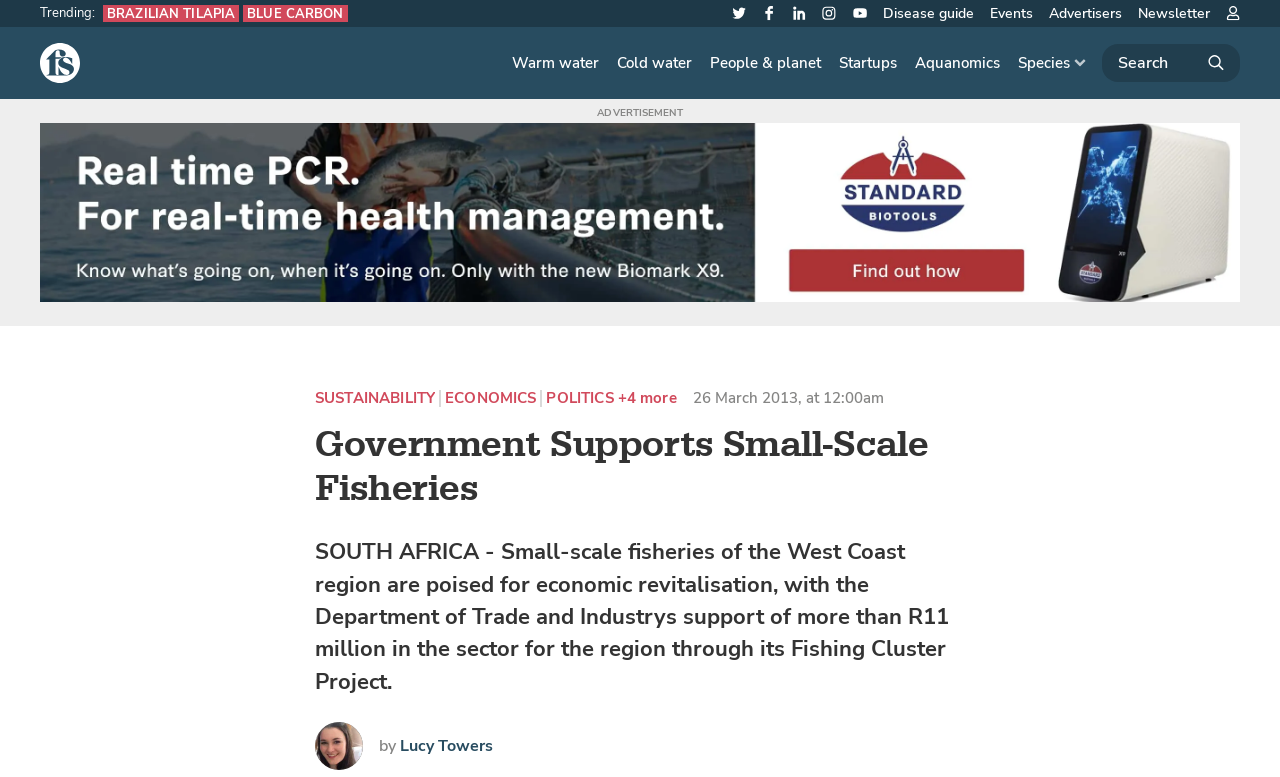Determine the coordinates of the bounding box that should be clicked to complete the instruction: "View the author's profile". The coordinates should be represented by four float numbers between 0 and 1: [left, top, right, bottom].

[0.312, 0.945, 0.385, 0.974]